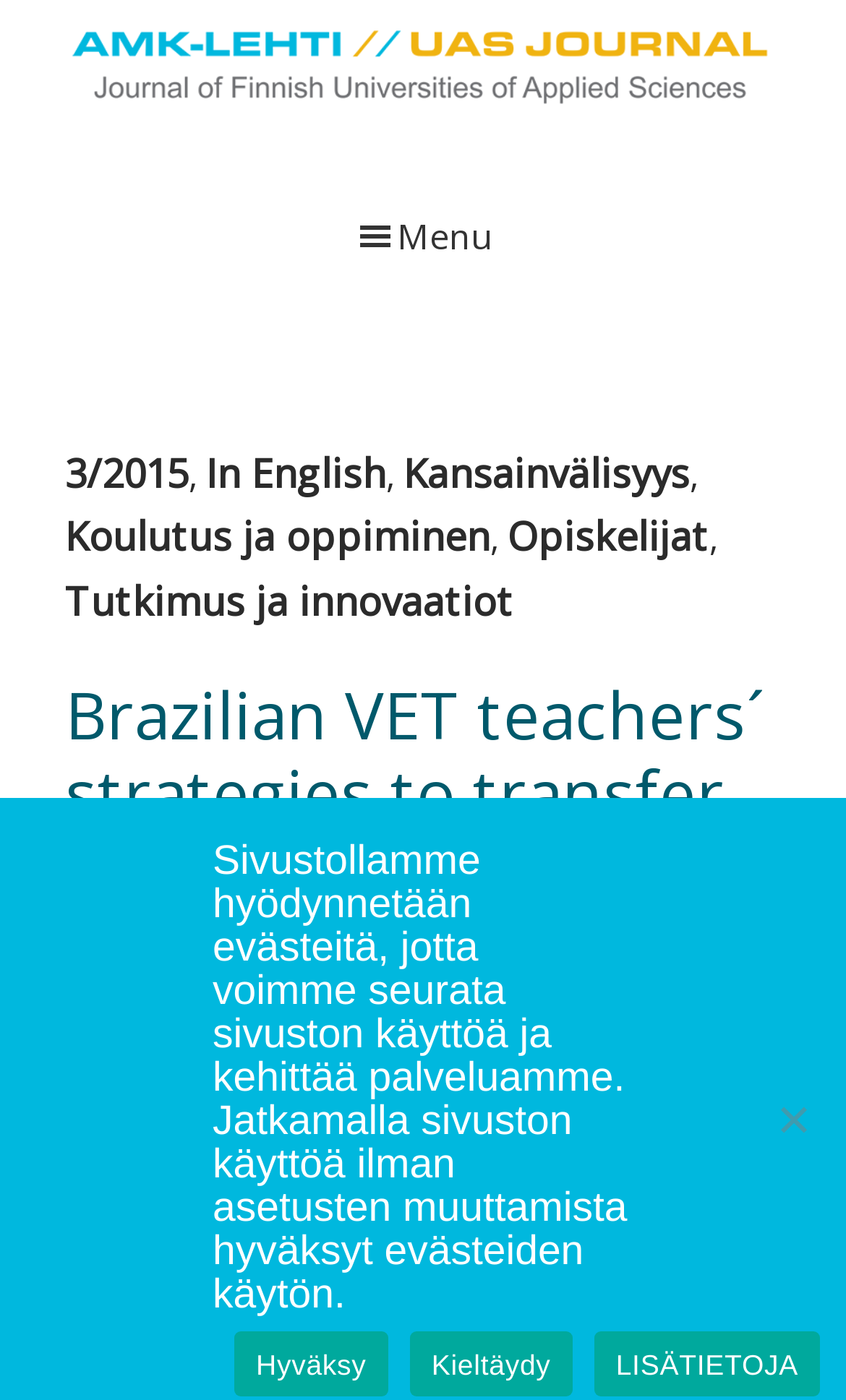Locate the primary headline on the webpage and provide its text.

Brazilian VET teachers´ strategies to transfer their learning in a Finnish-Brazilian teacher education programme